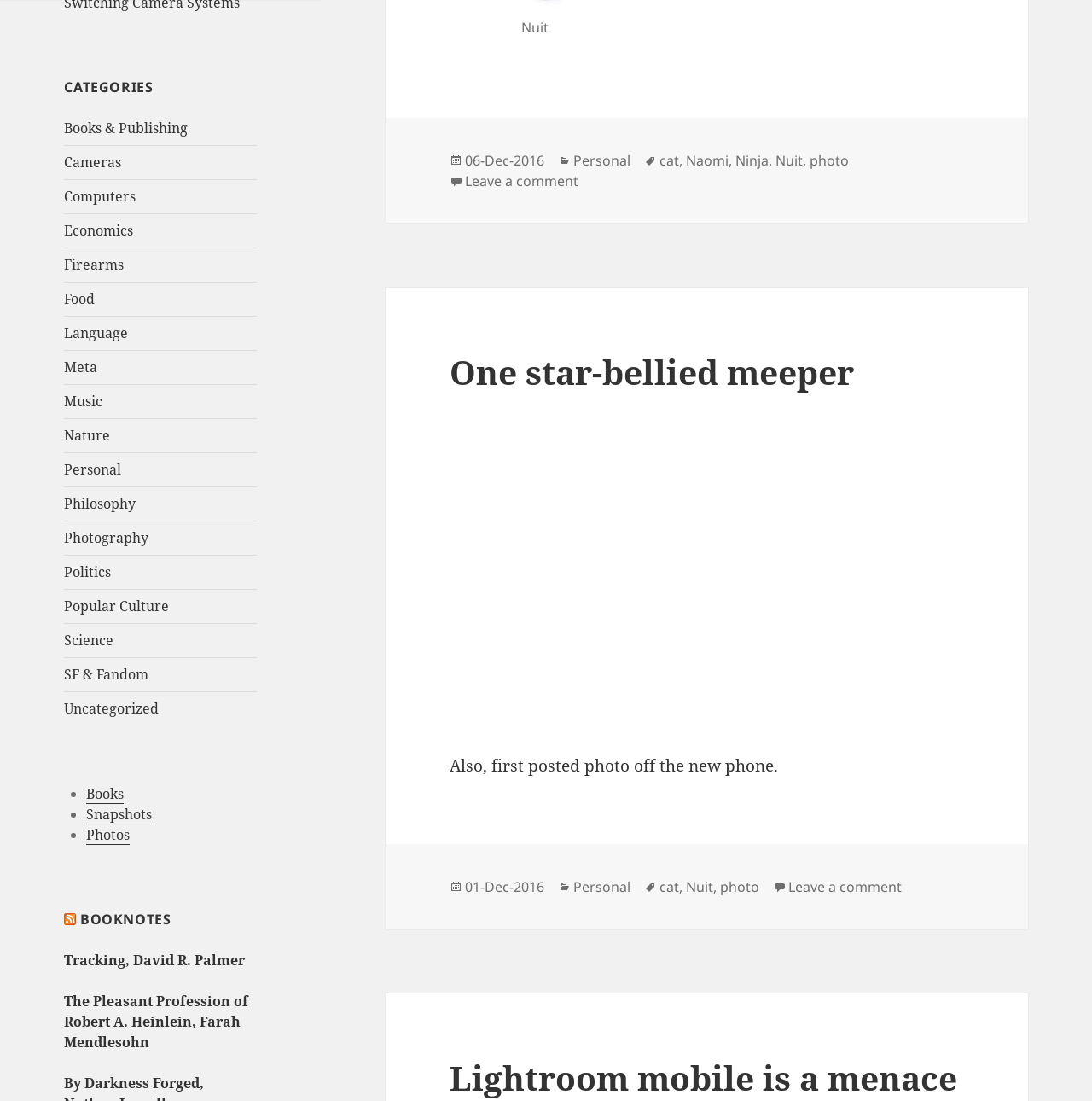Locate the bounding box coordinates of the area where you should click to accomplish the instruction: "Visit the home page".

None